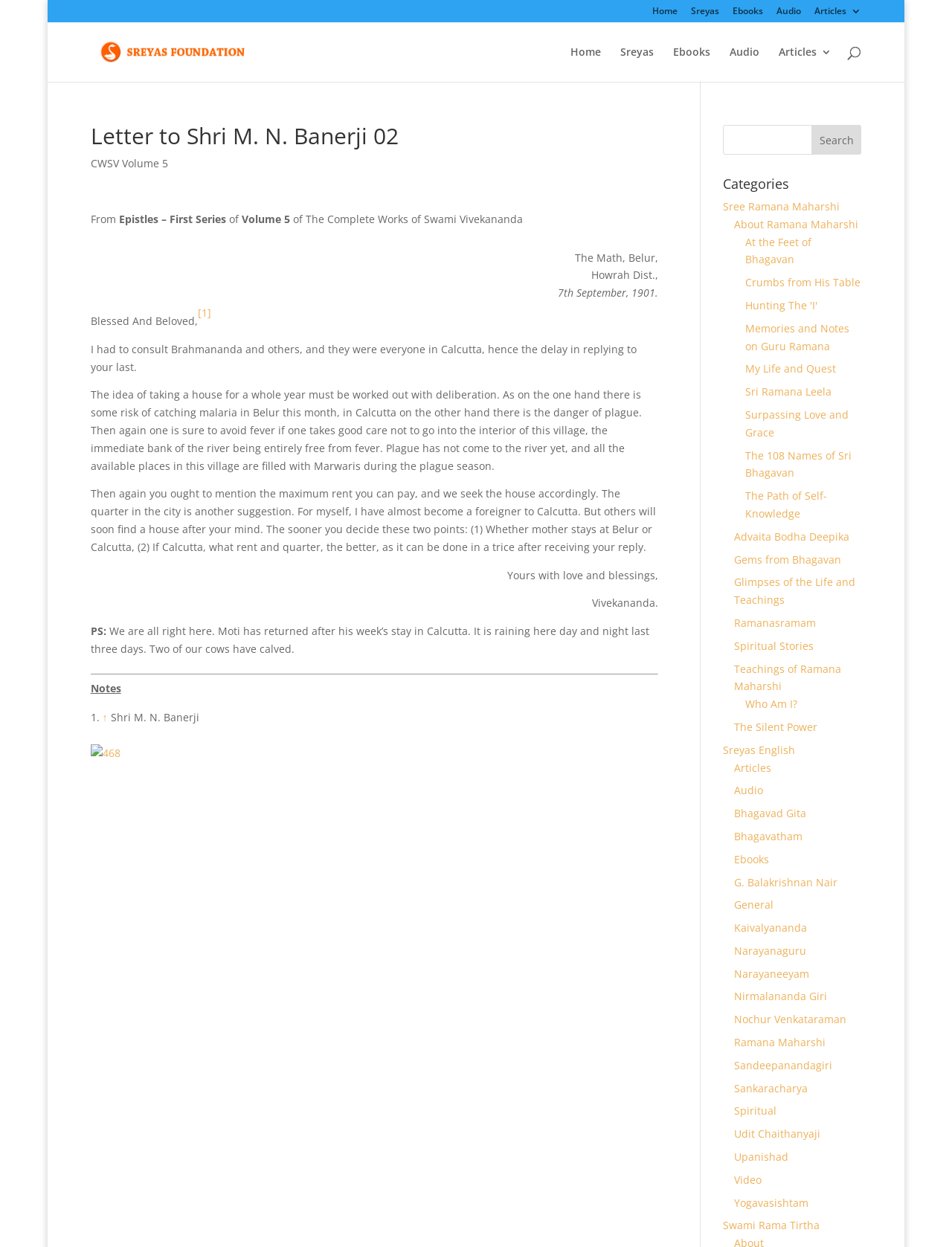Please identify the primary heading on the webpage and return its text.

Letter to Shri M. N. Banerji 02